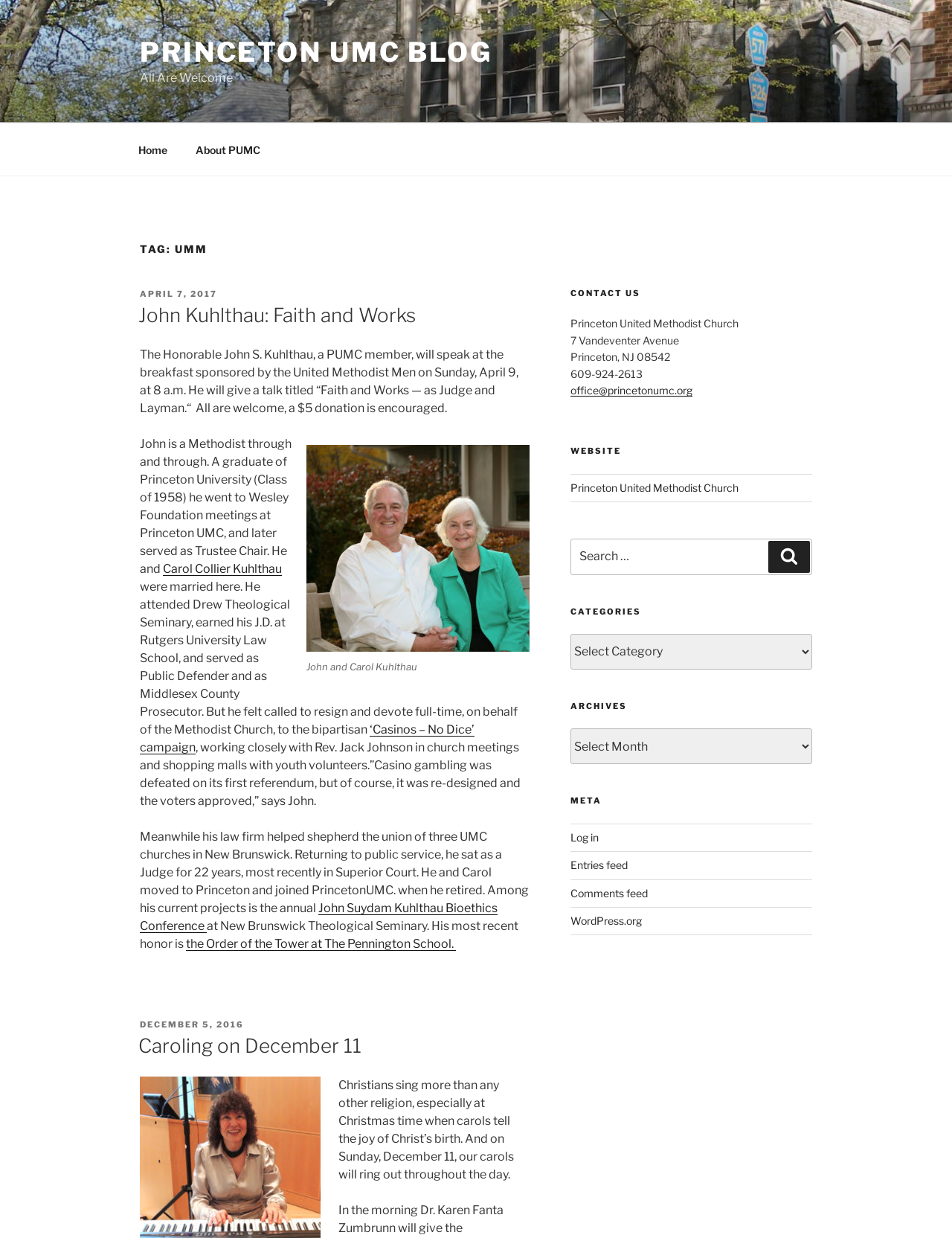What is the purpose of the United Methodist Men's breakfast?
From the image, respond using a single word or phrase.

To hear John Kuhlthau's talk